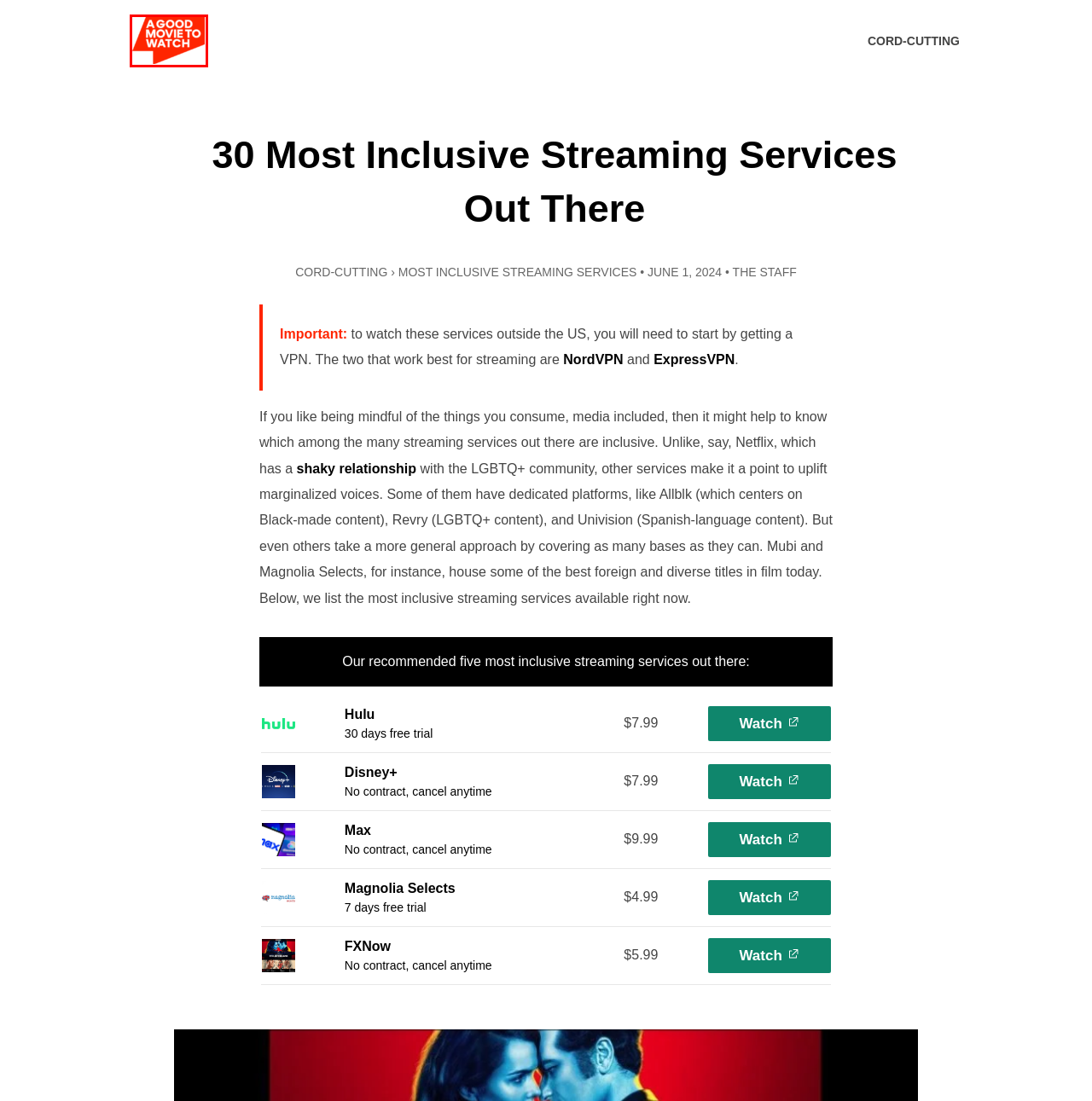Provided is a screenshot of a webpage with a red bounding box around an element. Select the most accurate webpage description for the page that appears after clicking the highlighted element. Here are the candidates:
A. MAGNOLIA SELECTS | STREAMING TOP RATED INDEPENDENT FILMS | DOCUMENTARIES
B. Univision NOW - Geo Blocked
C. What To Watch On Streaming - A Good Movie To Watch
D. Feedback - A Good Movie To Watch
E. Max | The One to Watch
F. 25 Cheapest Live TV Streaming Services for Cord-cutting | agoodmovietowatch
G. 50 Best Cable Alternatives on Roku for Cord-Cutting | agoodmovietowatch
H. Which streaming service to get? Cord-cutting Search Engine - A Good Movie to Watch

C